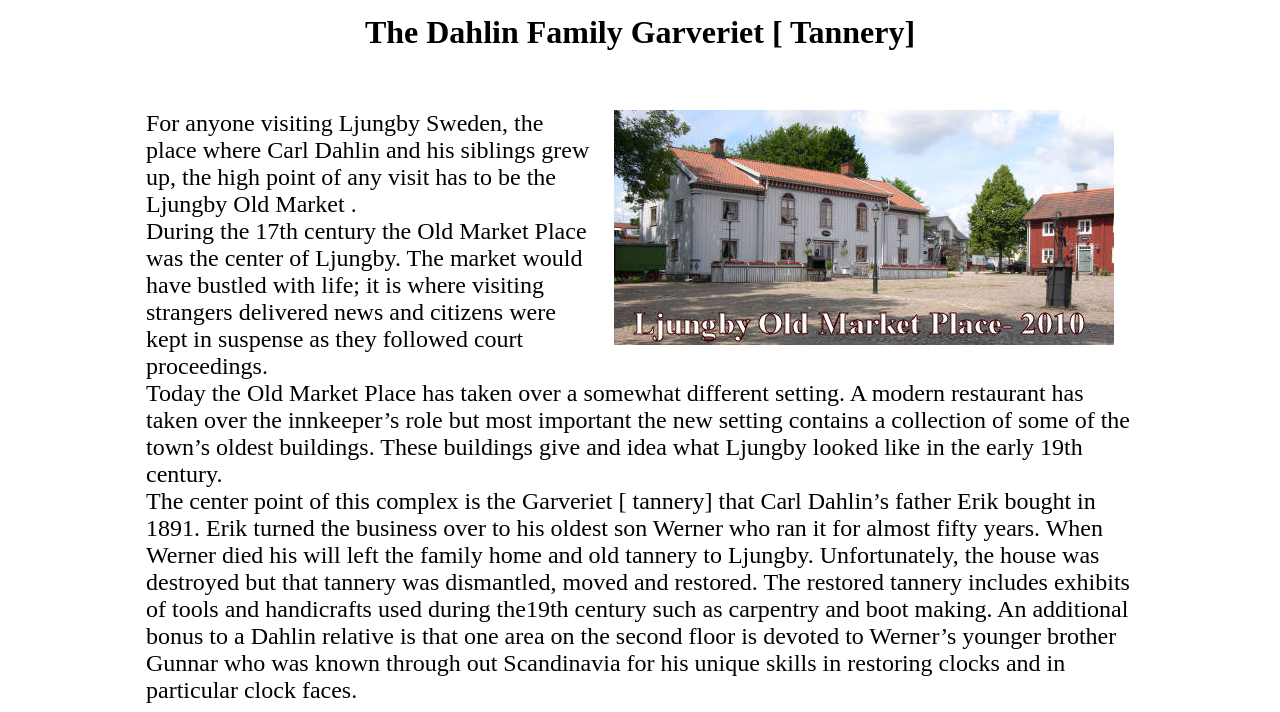Explain the webpage's design and content in an elaborate manner.

The webpage is about the Dahlin Family Garveriet, a tannery, and its history. At the top, there is a heading with the title "The Dahlin Family Garveriet [ Tannery]". Below the title, there is a large image that takes up most of the width of the page, spanning from the left to the right side, and covering about a third of the page's height.

To the right of the image, there are two blocks of text. The first block describes the Old Market Place, which has been transformed into a modern restaurant, and how it contains a collection of old buildings that give an idea of what Ljungby looked like in the early 19th century. This text is positioned above the second block of text.

The second block of text is longer and provides more information about the Garveriet, including its history, how it was restored, and the exhibits it features, such as tools and handicrafts from the 19th century. This text also mentions Werner's younger brother Gunnar, who was known for his skills in restoring clocks and clock faces, and how an area on the second floor is dedicated to him.